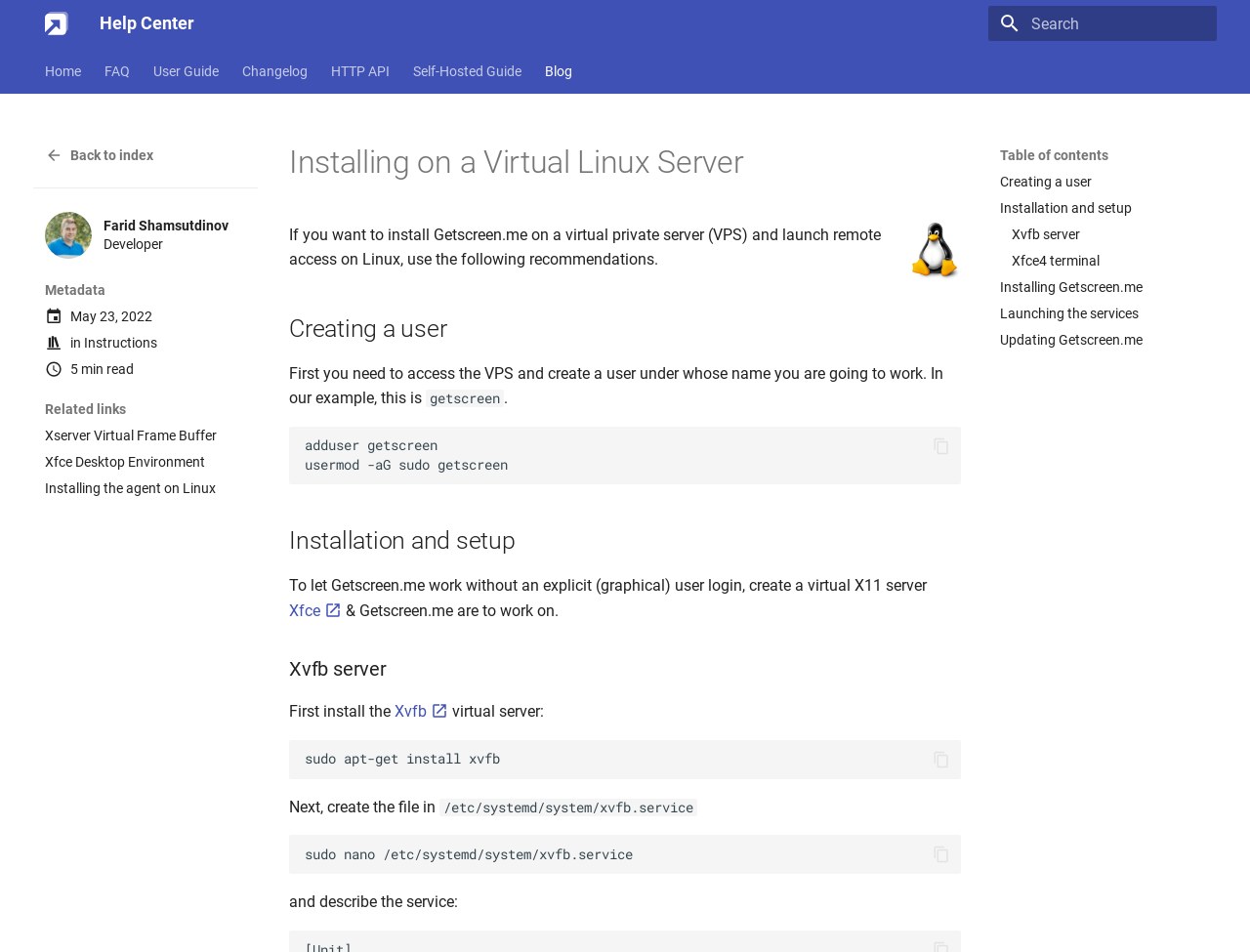Identify the bounding box for the UI element described as: "Installing the agent on Linux". Ensure the coordinates are four float numbers between 0 and 1, formatted as [left, top, right, bottom].

[0.036, 0.503, 0.197, 0.522]